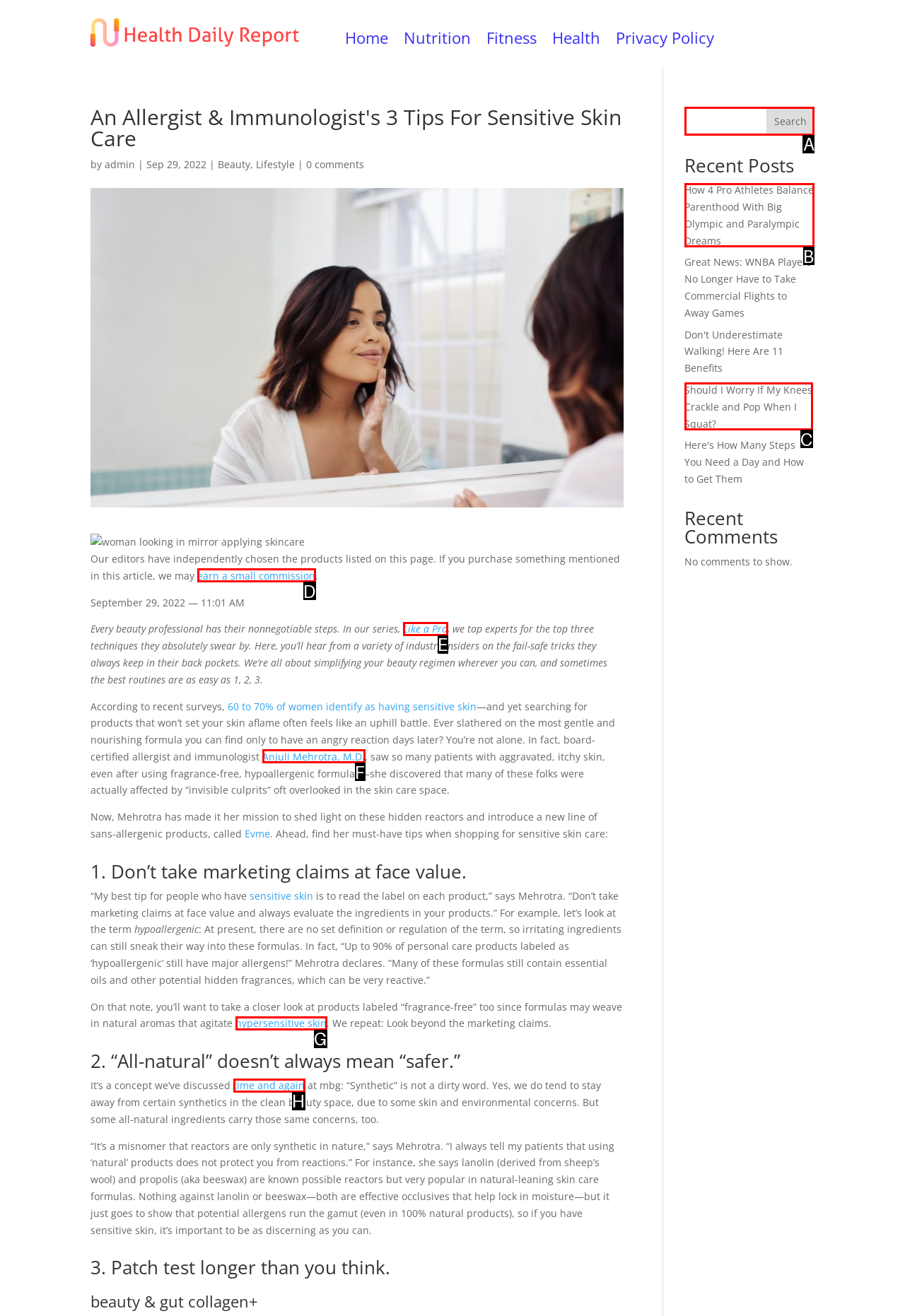Given the element description: Like a Pro, choose the HTML element that aligns with it. Indicate your choice with the corresponding letter.

E